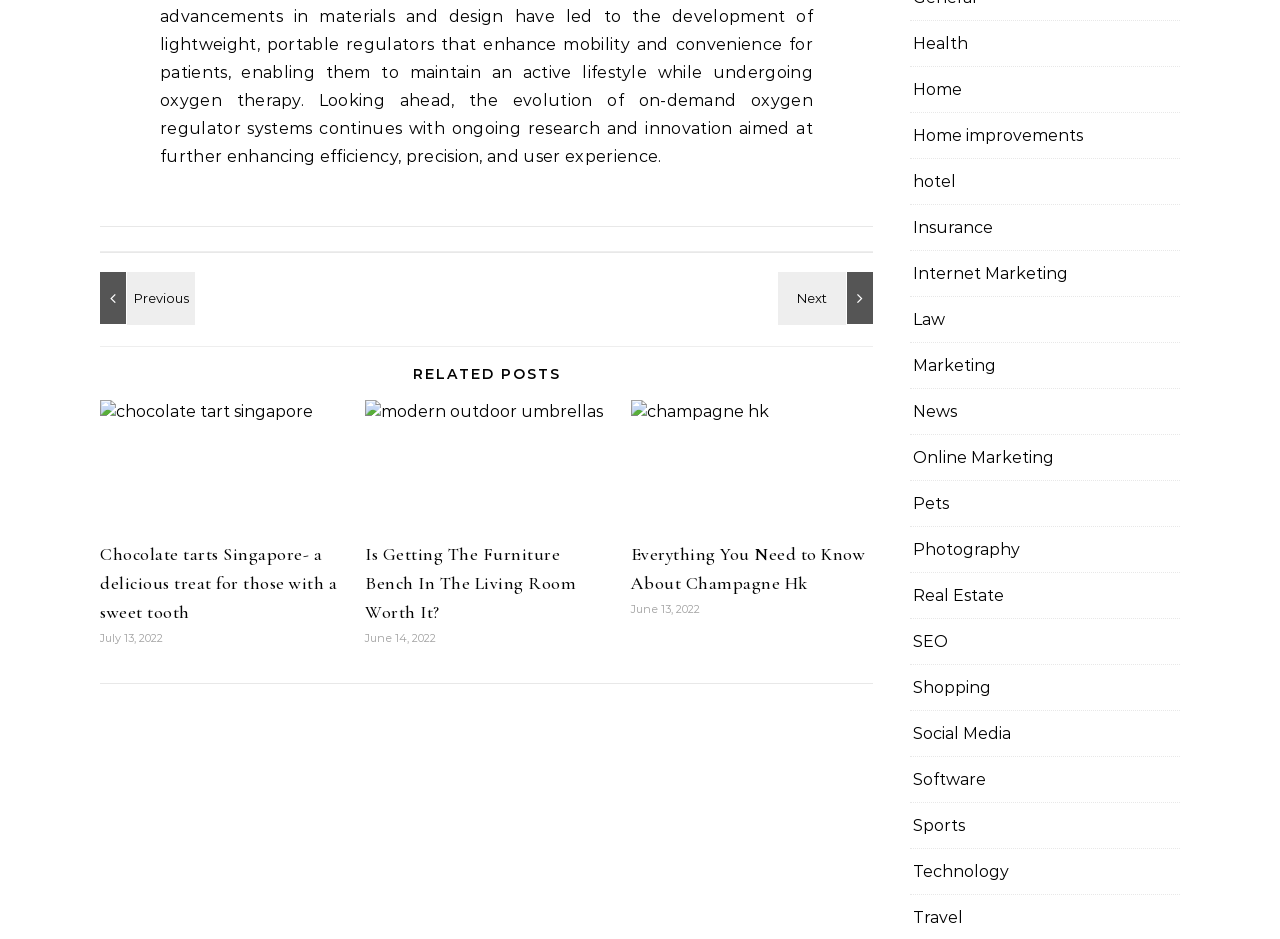How many images are there in the 'RELATED POSTS' section?
Please craft a detailed and exhaustive response to the question.

I counted the number of image elements under the 'RELATED POSTS' section, and there are three images corresponding to the three related posts.